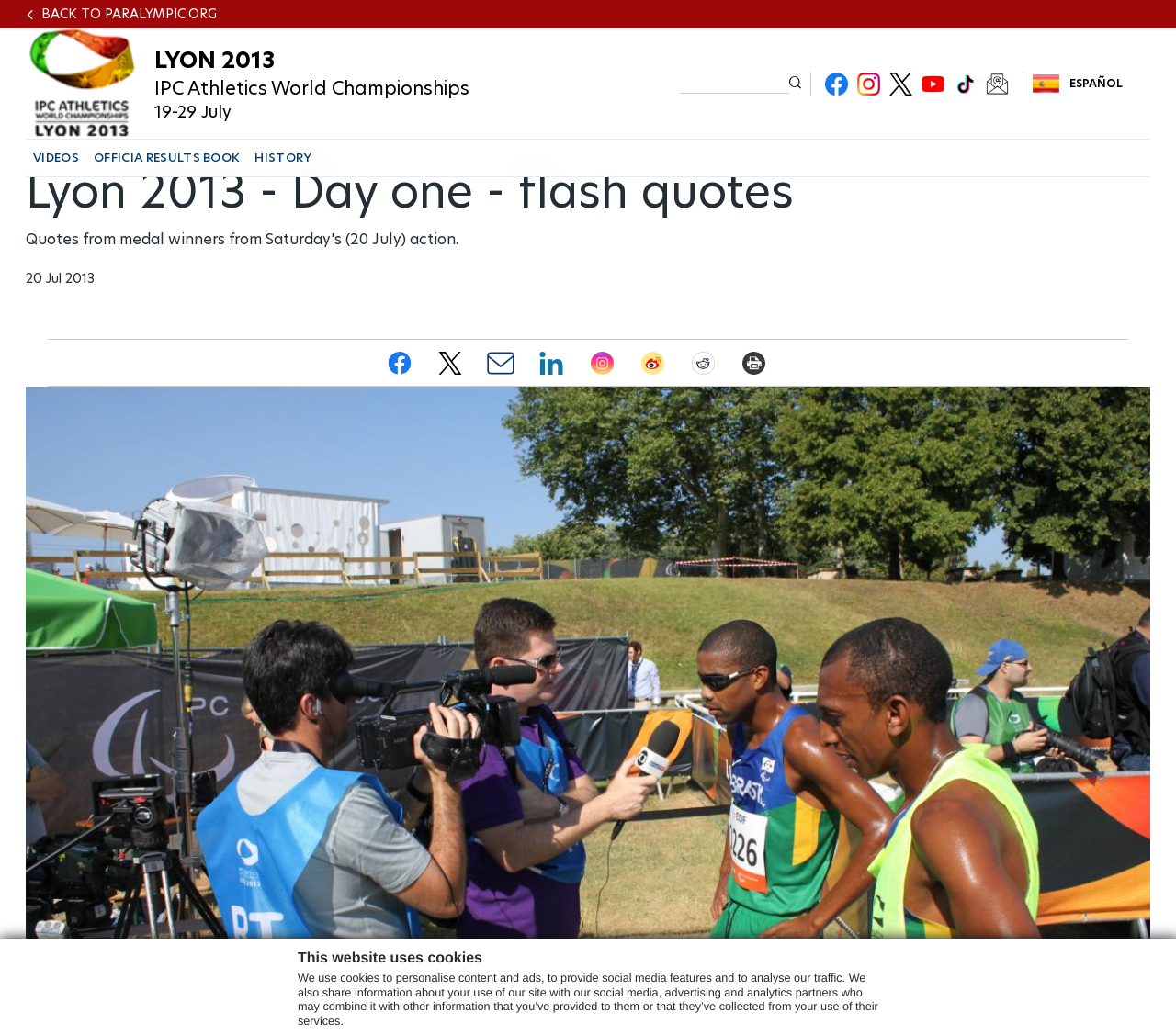Provide an in-depth caption for the webpage.

The webpage is about the IPC Athletics World Championships, specifically the flash quotes from medal winners on Saturday, July 20, 2013, in Lyon. 

At the top of the page, there is a heading that says "This website uses cookies" with a description of how the website uses cookies. Below this, there is a link to skip to the main content. 

On the top-left corner, there is a link to go back to Paralympic.org, and next to it, there is an icon of Lyon 2013. The title "LYON 2013" is written in a larger font, followed by the description "IPC Athletics World Championships" and the dates "19-29 July". 

On the top-right corner, there are social media links, including Facebook, Instagram, Twitter, Youtube, TikTok, and a newsletter subscription link. Each link has an icon representing the respective social media platform. 

Below the title, there is a navigation menu with headings "VIDEOS", "OFFICIAL RESULTS BOOK", and "HISTORY". Each heading has a button that can be expanded. 

The main content of the page is about the flash quotes from medal winners on Saturday, July 20, 2013. The title "Lyon 2013 - Day one - flash quotes" is written in a larger font, followed by the date "20 Jul 2013". 

There is a social sharing block that allows users to share the content on various social media platforms, including Facebook, Twitter, Email, Linkedin, Instagram, Weibo, Reddit, and Print. Each platform has an icon representing it.